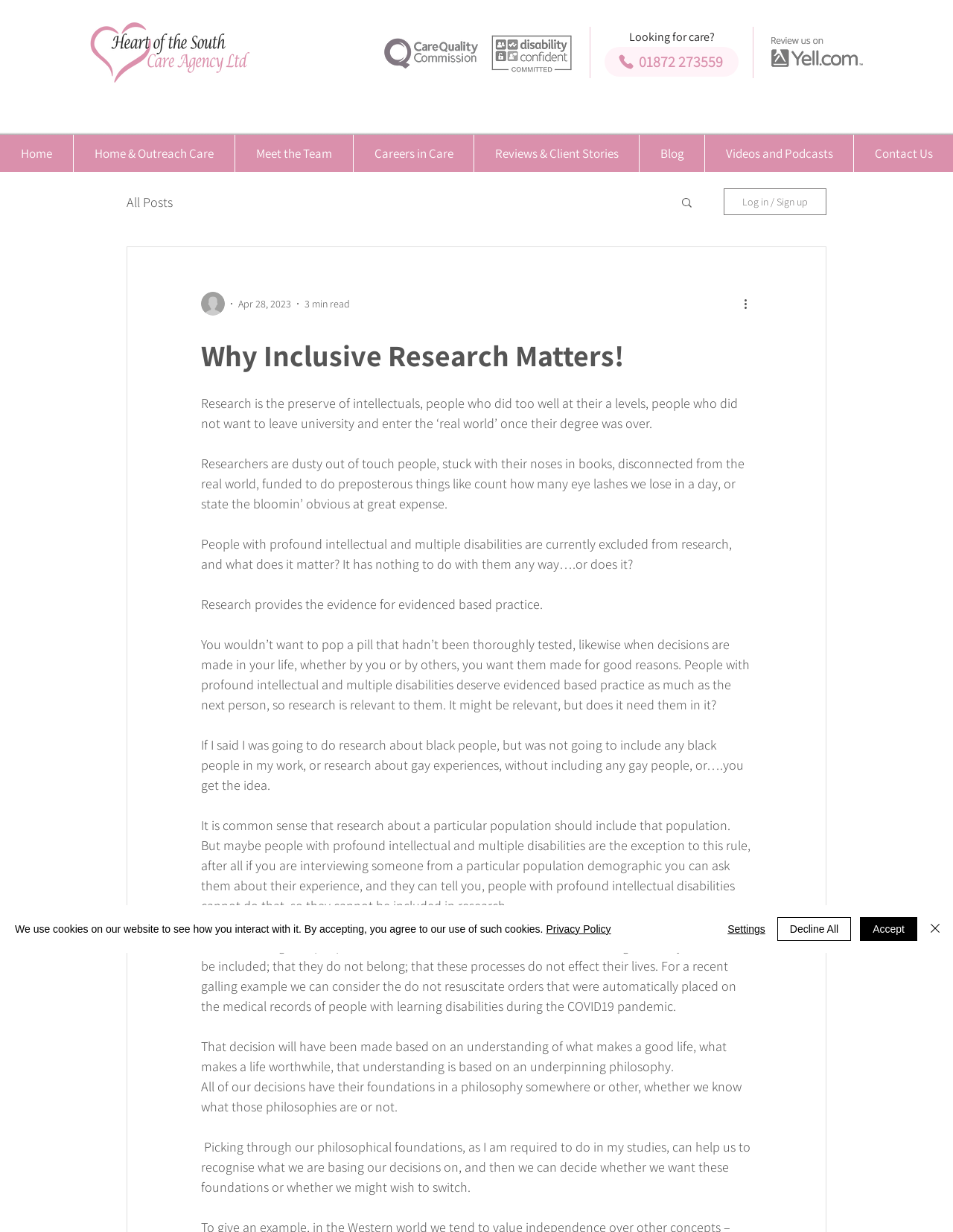Answer briefly with one word or phrase:
What is the logo on the top left corner?

Heart of the South Care Agency Ltd Logo